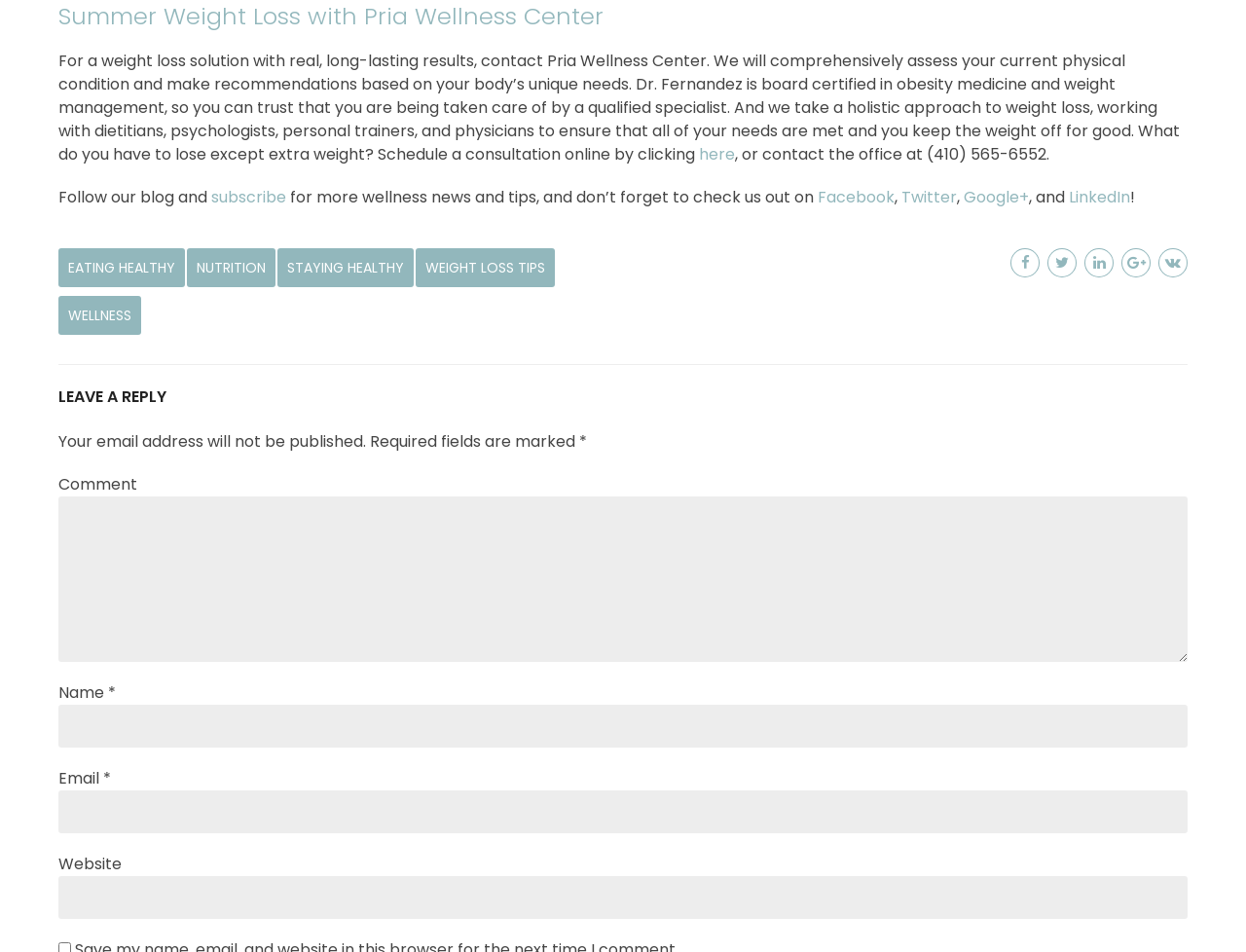What is the specialty of Dr. Fernandez?
Refer to the image and give a detailed response to the question.

The text states that Dr. Fernandez is board certified in obesity medicine and weight management, indicating his specialty.